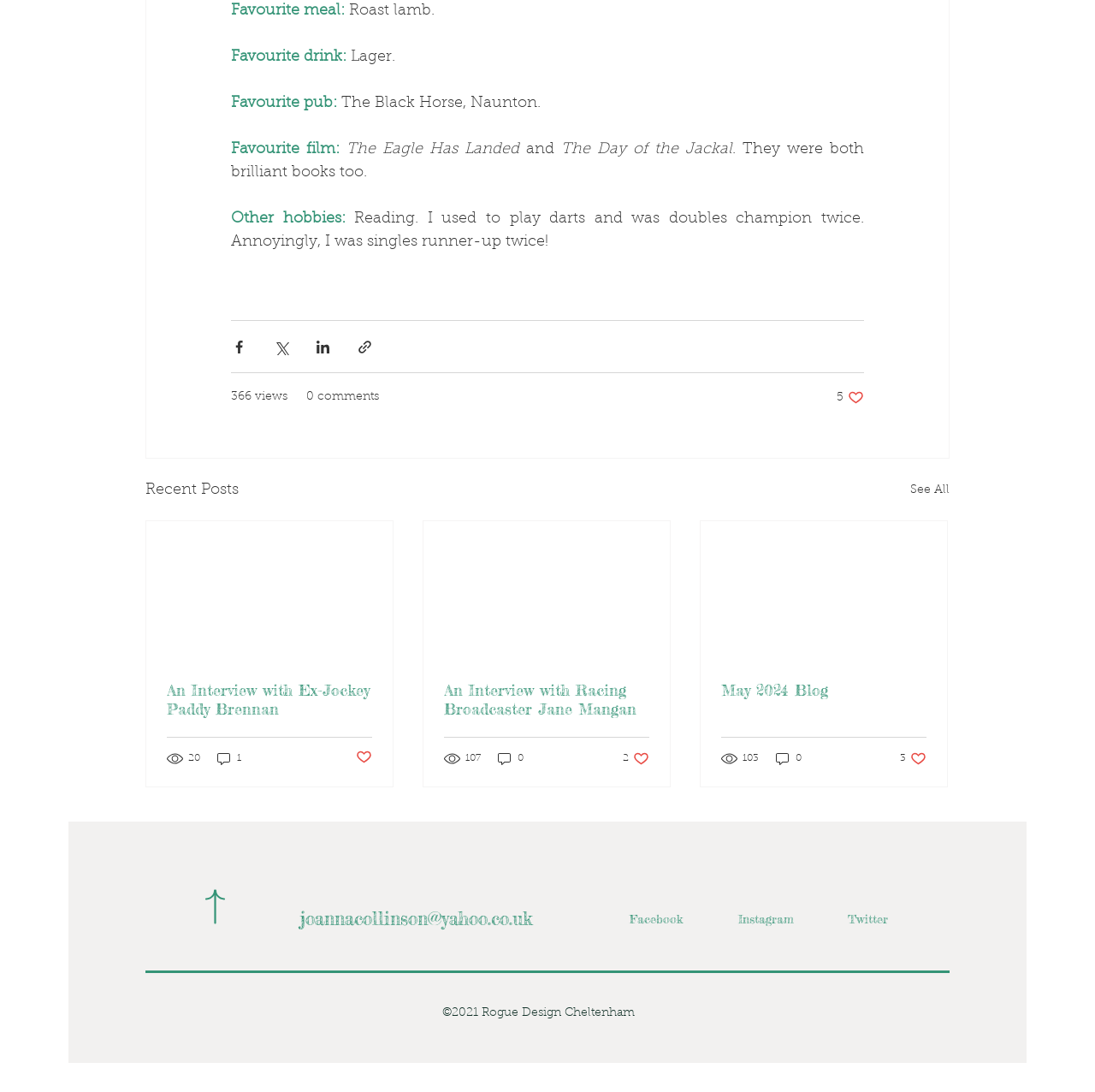Determine the bounding box coordinates for the area you should click to complete the following instruction: "Like the post".

[0.764, 0.357, 0.789, 0.371]